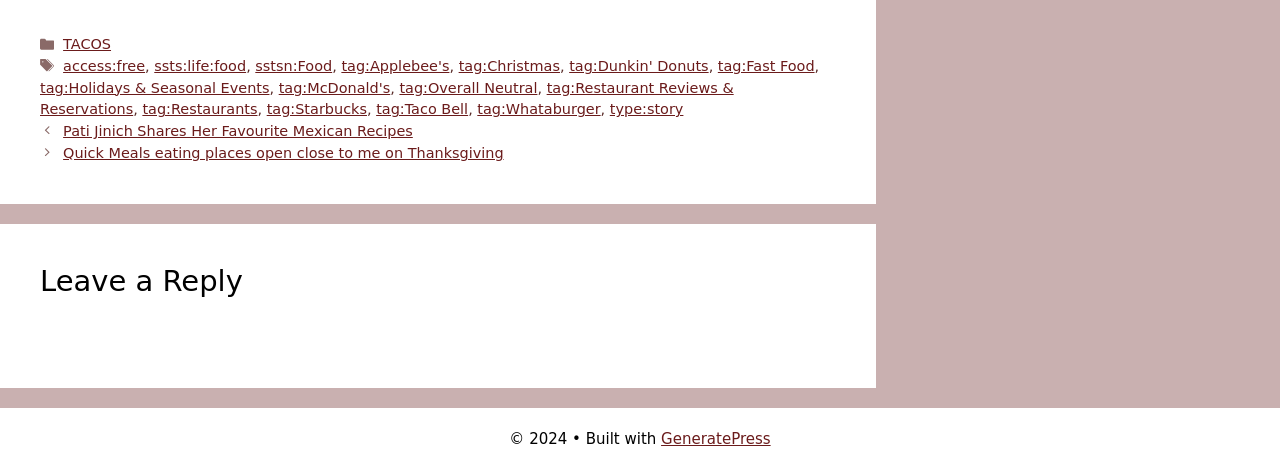Pinpoint the bounding box coordinates of the area that must be clicked to complete this instruction: "Leave a reply".

[0.031, 0.562, 0.653, 0.643]